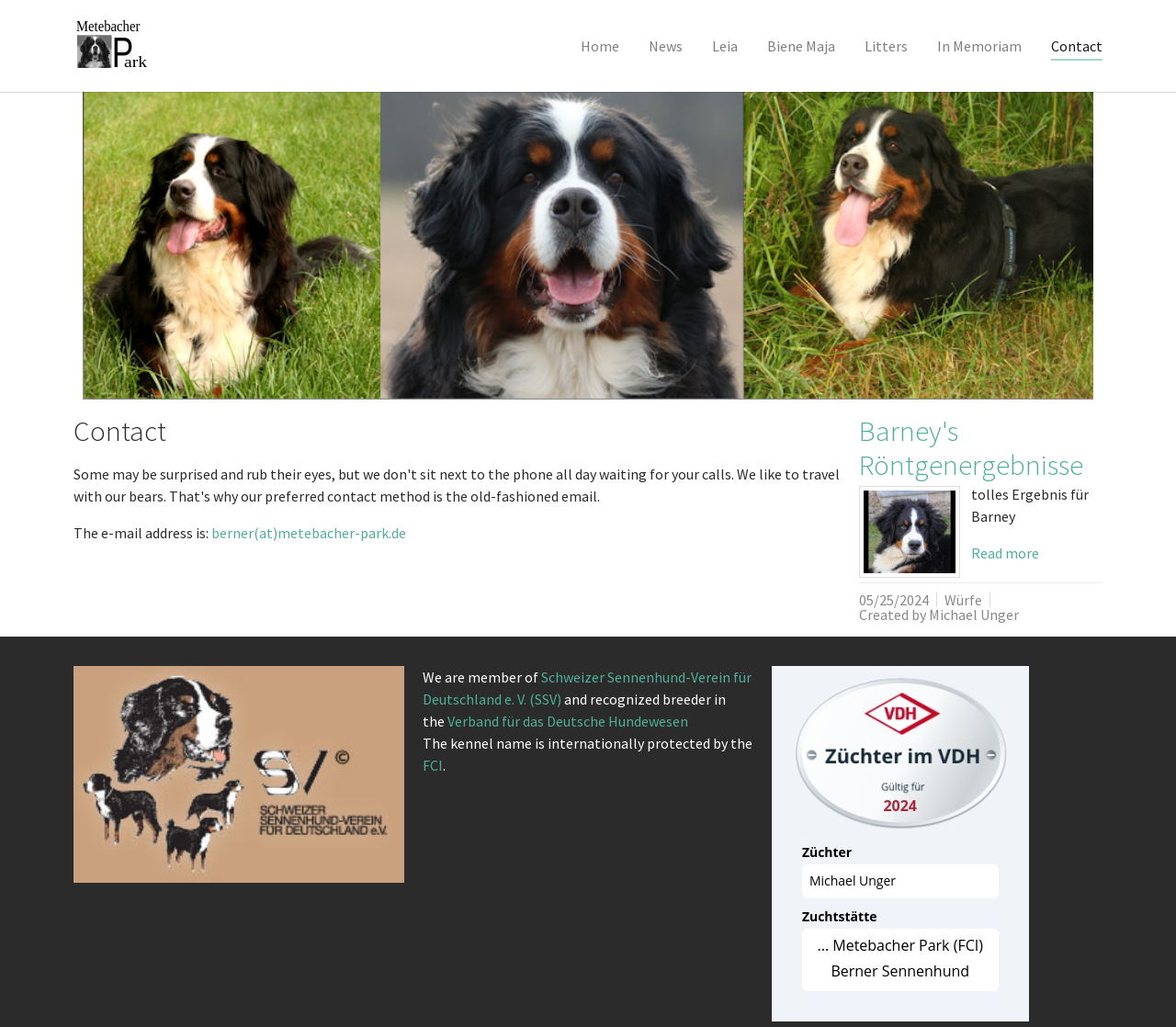What organization is the kennel a member of?
Please provide a comprehensive answer based on the visual information in the image.

I found the organization by looking at the text that says 'We are member of' followed by the name of the organization, and also by looking at the image of the organization's logo.